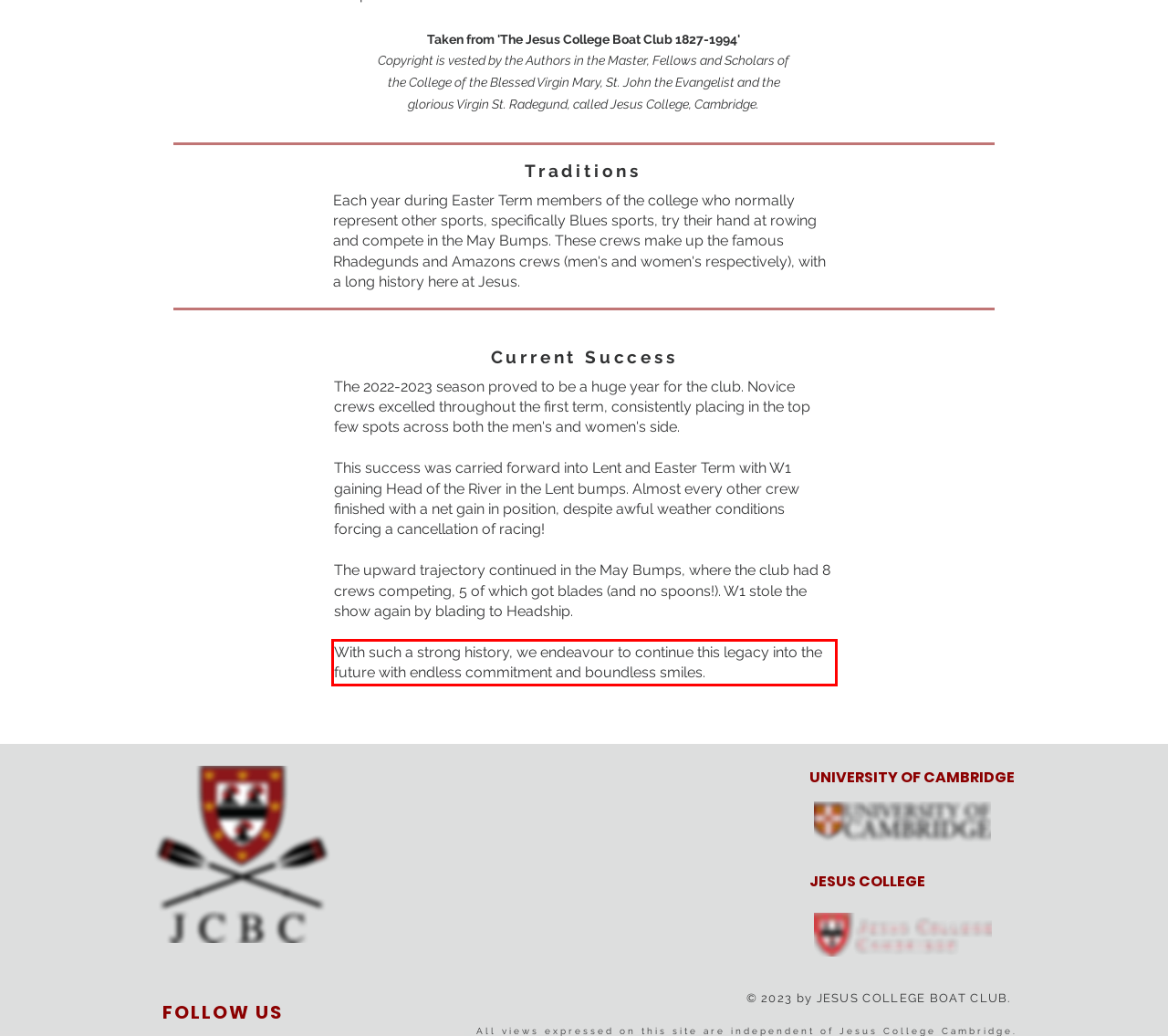Observe the screenshot of the webpage, locate the red bounding box, and extract the text content within it.

With such a strong history, we endeavour to continue this legacy into the future with endless commitment and boundless smiles.